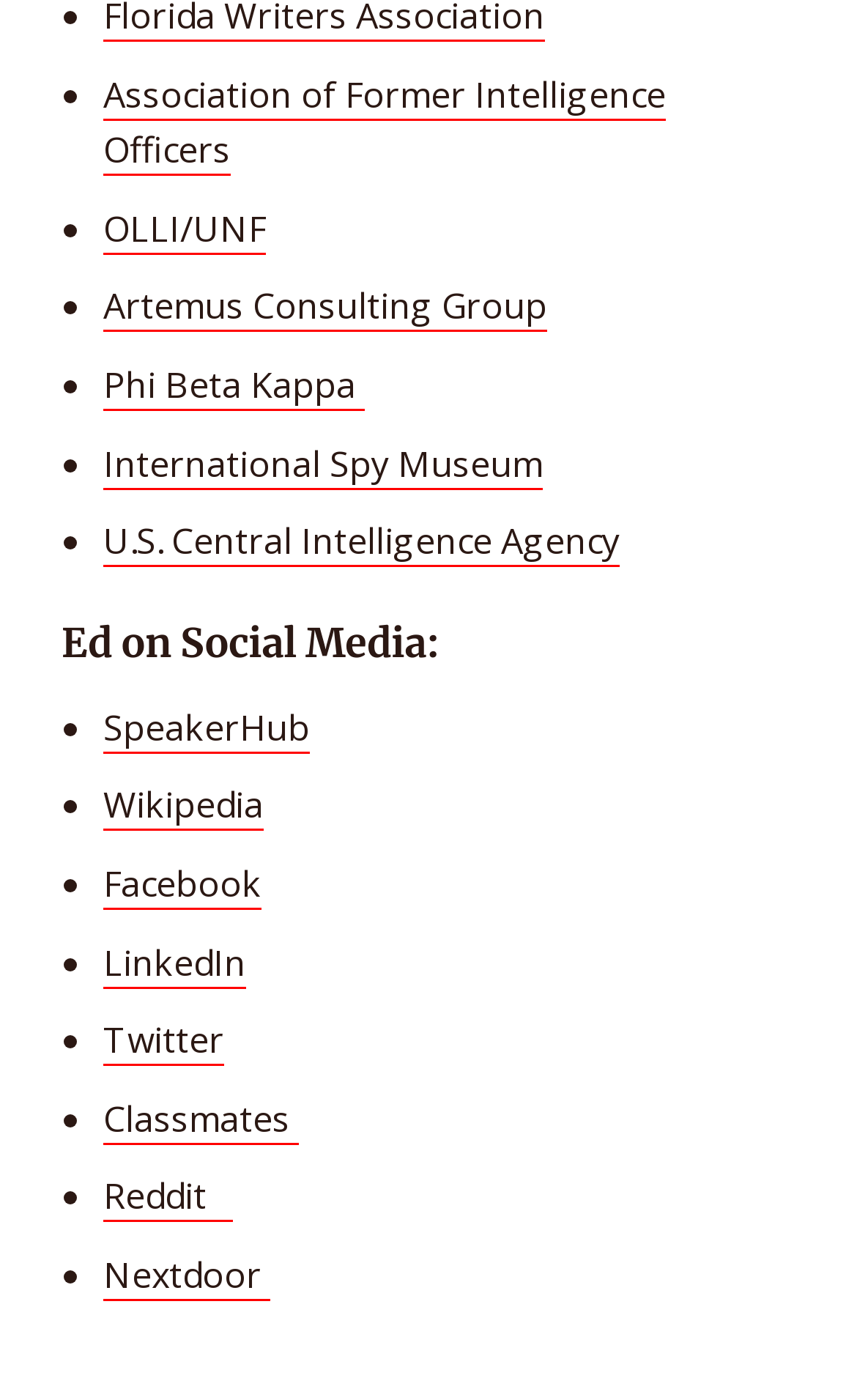Give the bounding box coordinates for this UI element: "Artemus Consulting Group". The coordinates should be four float numbers between 0 and 1, arranged as [left, top, right, bottom].

[0.121, 0.201, 0.638, 0.238]